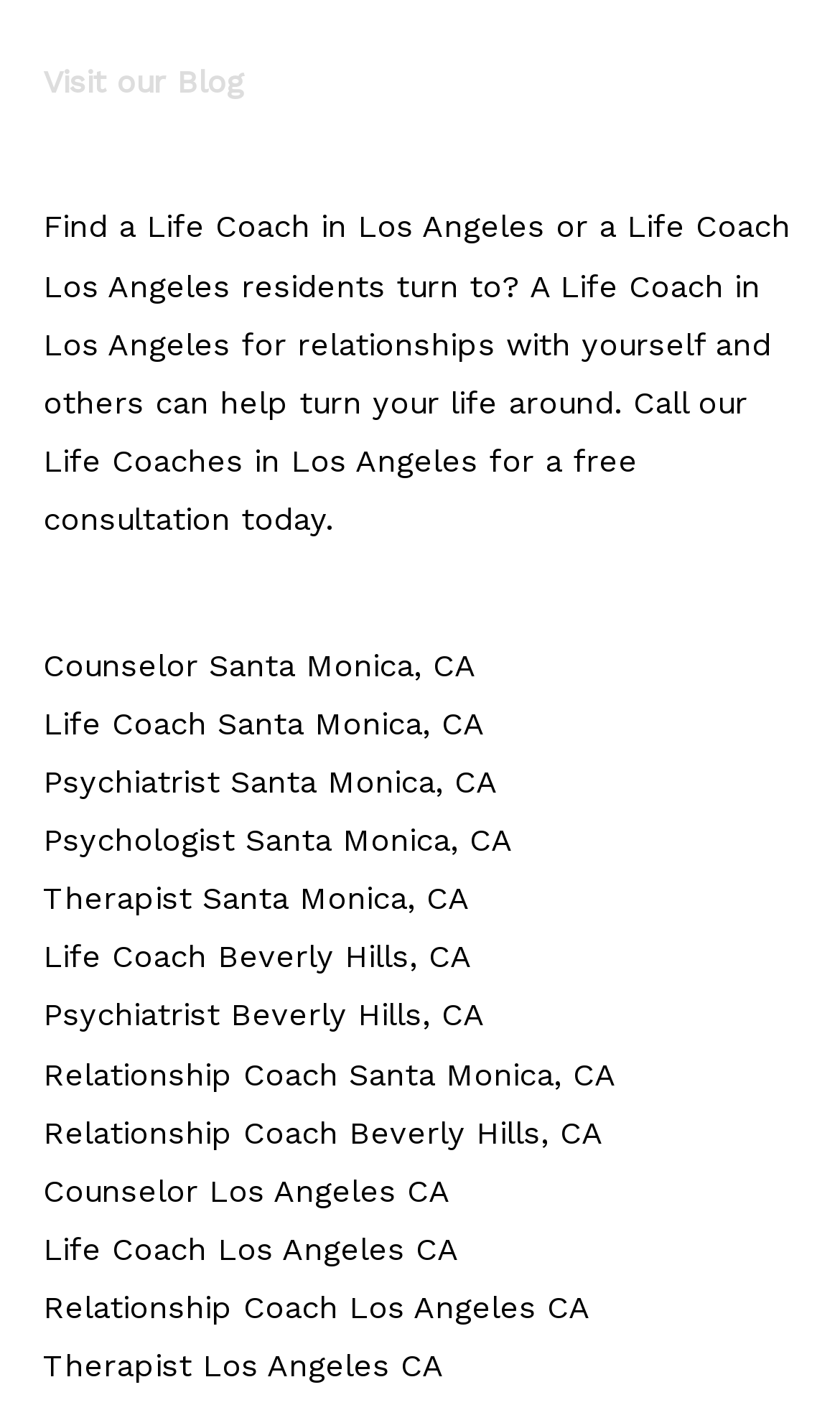Could you specify the bounding box coordinates for the clickable section to complete the following instruction: "Get a life coach in Beverly Hills"?

[0.051, 0.667, 0.562, 0.695]